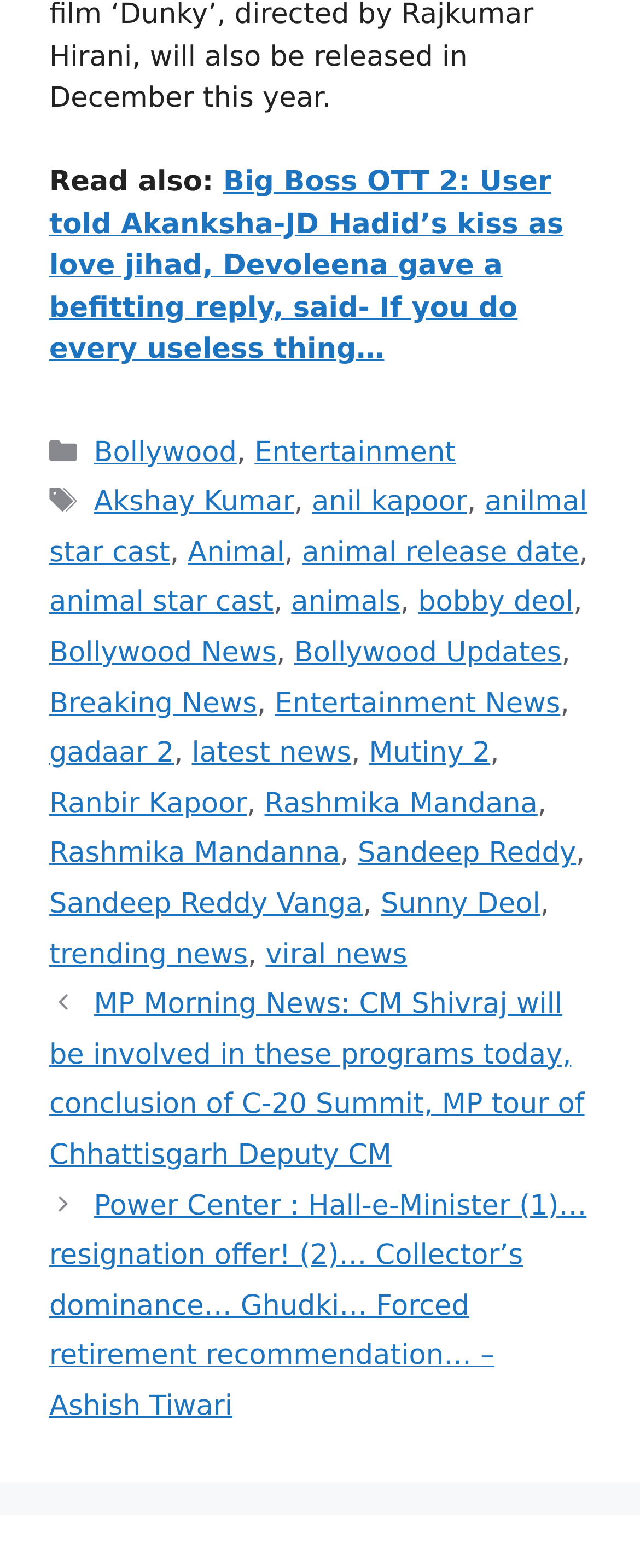Look at the image and give a detailed response to the following question: What is the category of the article?

The category of the article can be determined by looking at the links under the 'Categories' section, which includes 'Bollywood' and 'Entertainment'. Therefore, the category of the article is 'Bollywood'.